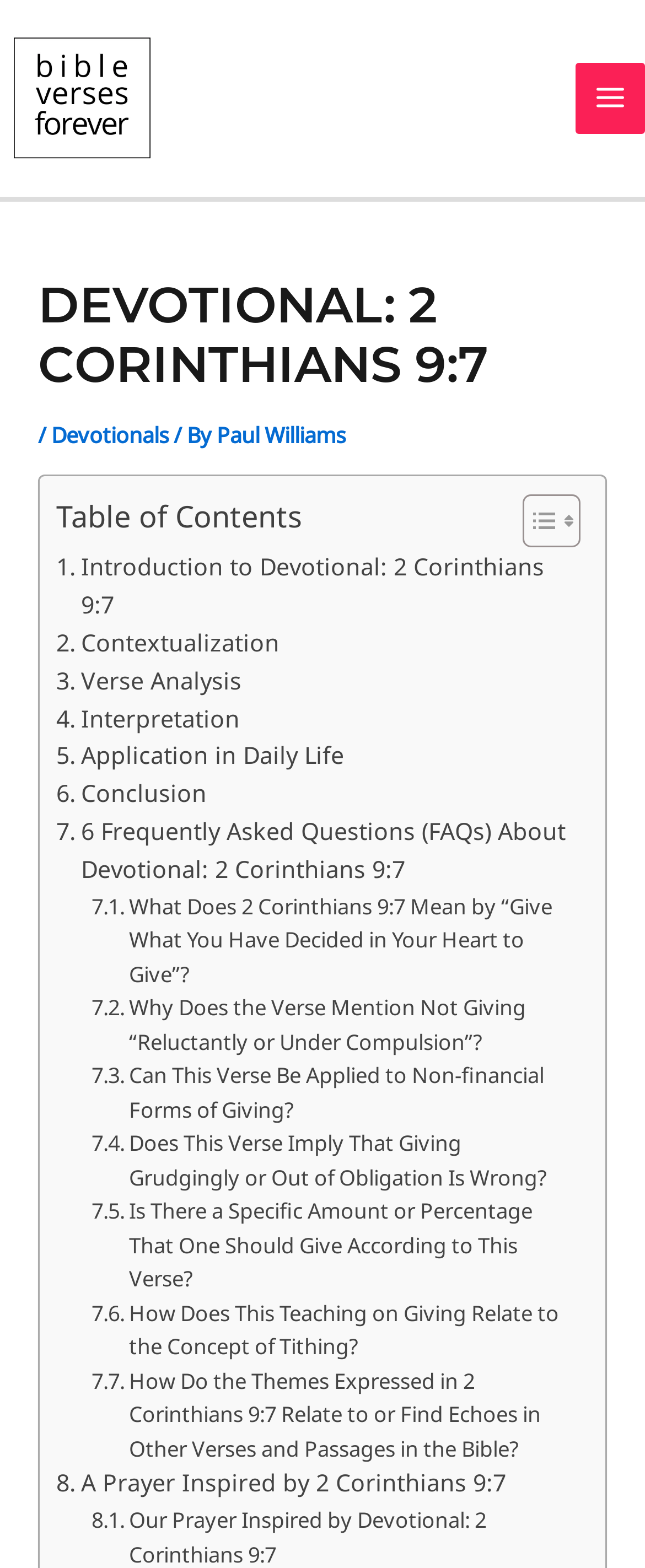Find the bounding box coordinates of the element's region that should be clicked in order to follow the given instruction: "View the 'Frequently Asked Questions' section". The coordinates should consist of four float numbers between 0 and 1, i.e., [left, top, right, bottom].

[0.087, 0.519, 0.887, 0.567]